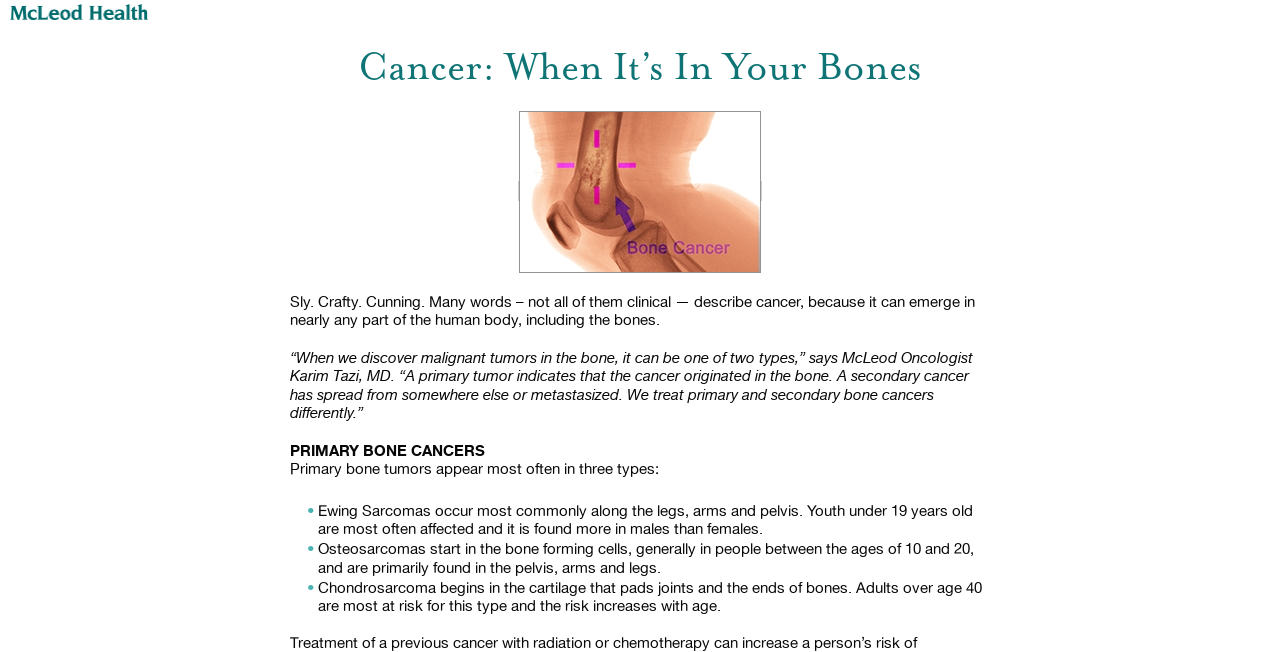Who is the oncologist quoted in the article?
Based on the content of the image, thoroughly explain and answer the question.

The webpage quotes McLeod Oncologist Karim Tazi, MD, who explains the difference between primary and secondary bone cancers.